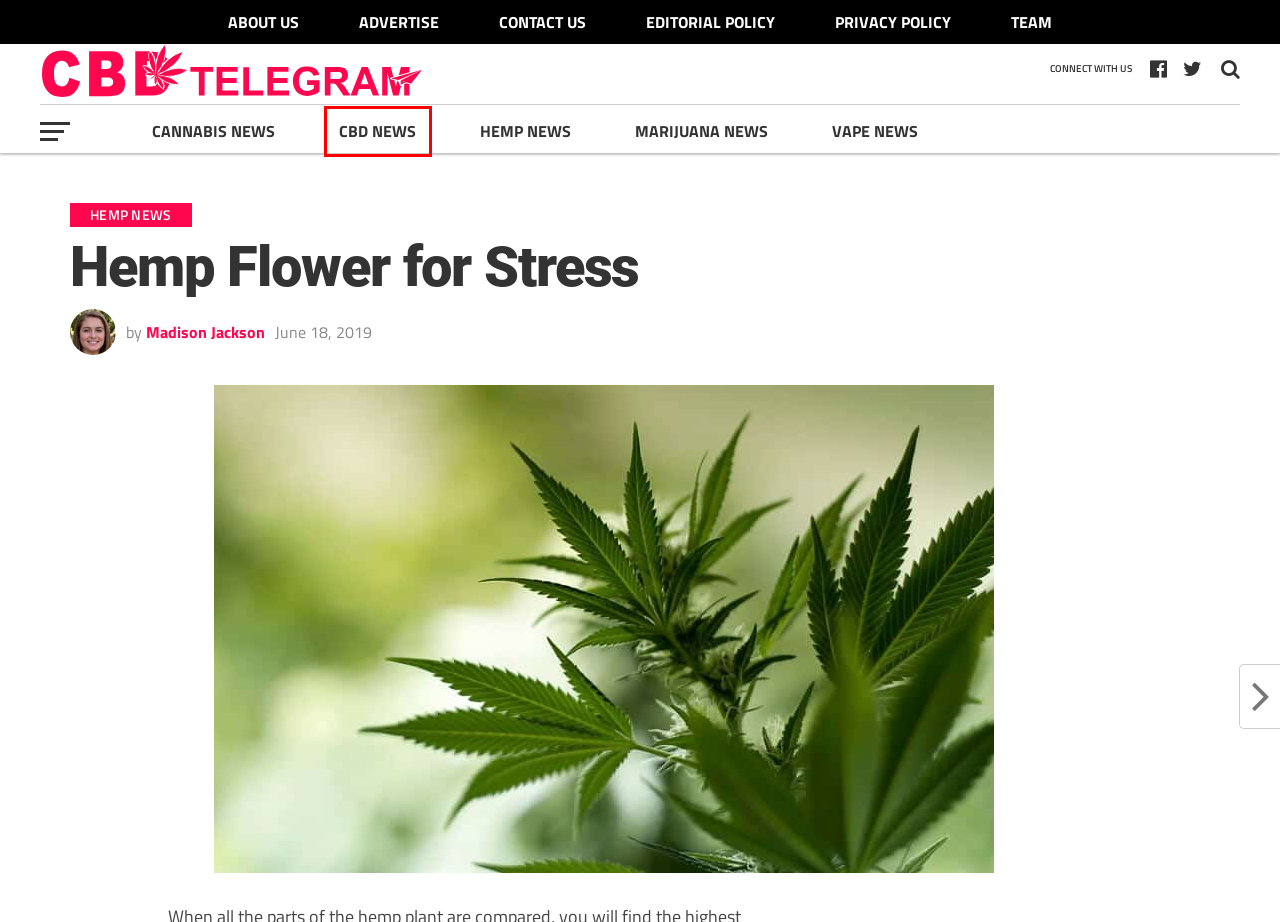You are provided with a screenshot of a webpage that has a red bounding box highlighting a UI element. Choose the most accurate webpage description that matches the new webpage after clicking the highlighted element. Here are your choices:
A. Madison Jackson, Author at CBD Telegram
B. Privacy Policy - CBD Telegram
C. Latest News Updates on Marijuana Legalization - CBDTelegram
D. Latest News About CBD Industry - CBDTelegram
E. Latest Vape Stock Prices and News - CBDTelegram
F. About Us - CBD Telegram
G. Latest Hemp Industry News & Stock Price Updates | CBDTelegram
H. CBD Telegram Team - CBD Telegram

D